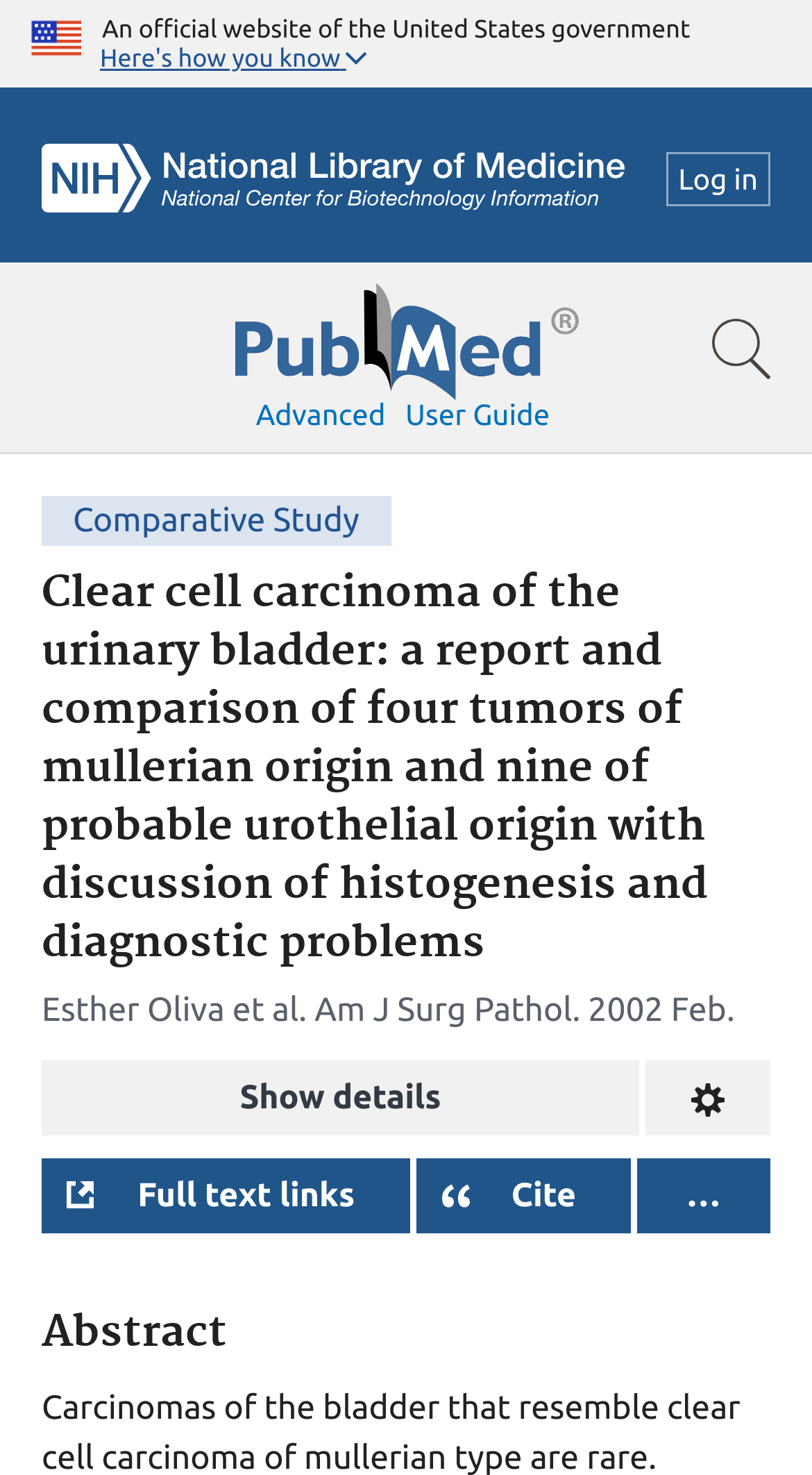What is the type of study mentioned in the article?
Examine the image and give a concise answer in one word or a short phrase.

Comparative Study